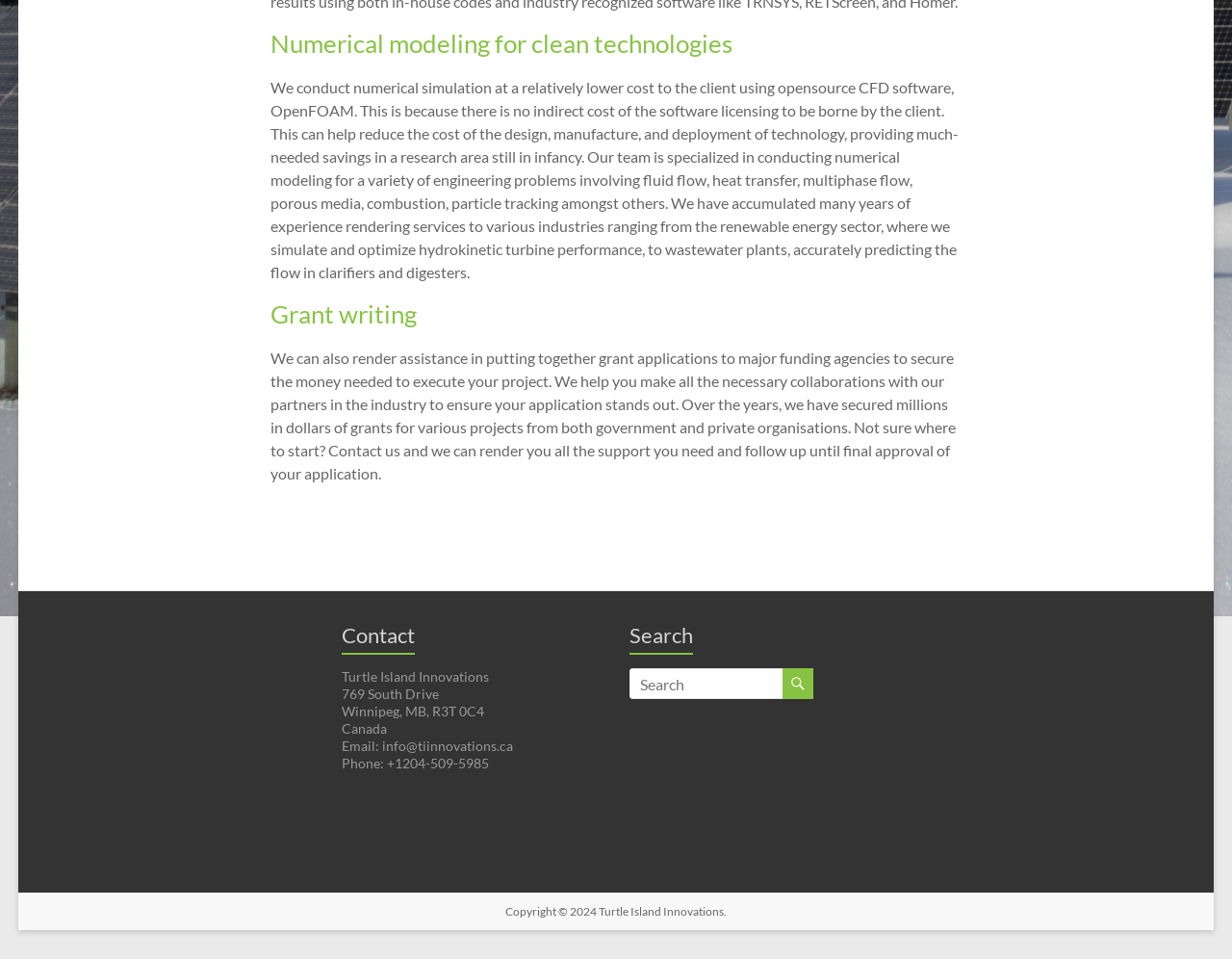Refer to the element description Turtle Island Innovations and identify the corresponding bounding box in the screenshot. Format the coordinates as (top-left x, top-left y, bottom-right x, bottom-right y) with values in the range of 0 to 1.

[0.486, 0.943, 0.587, 0.958]